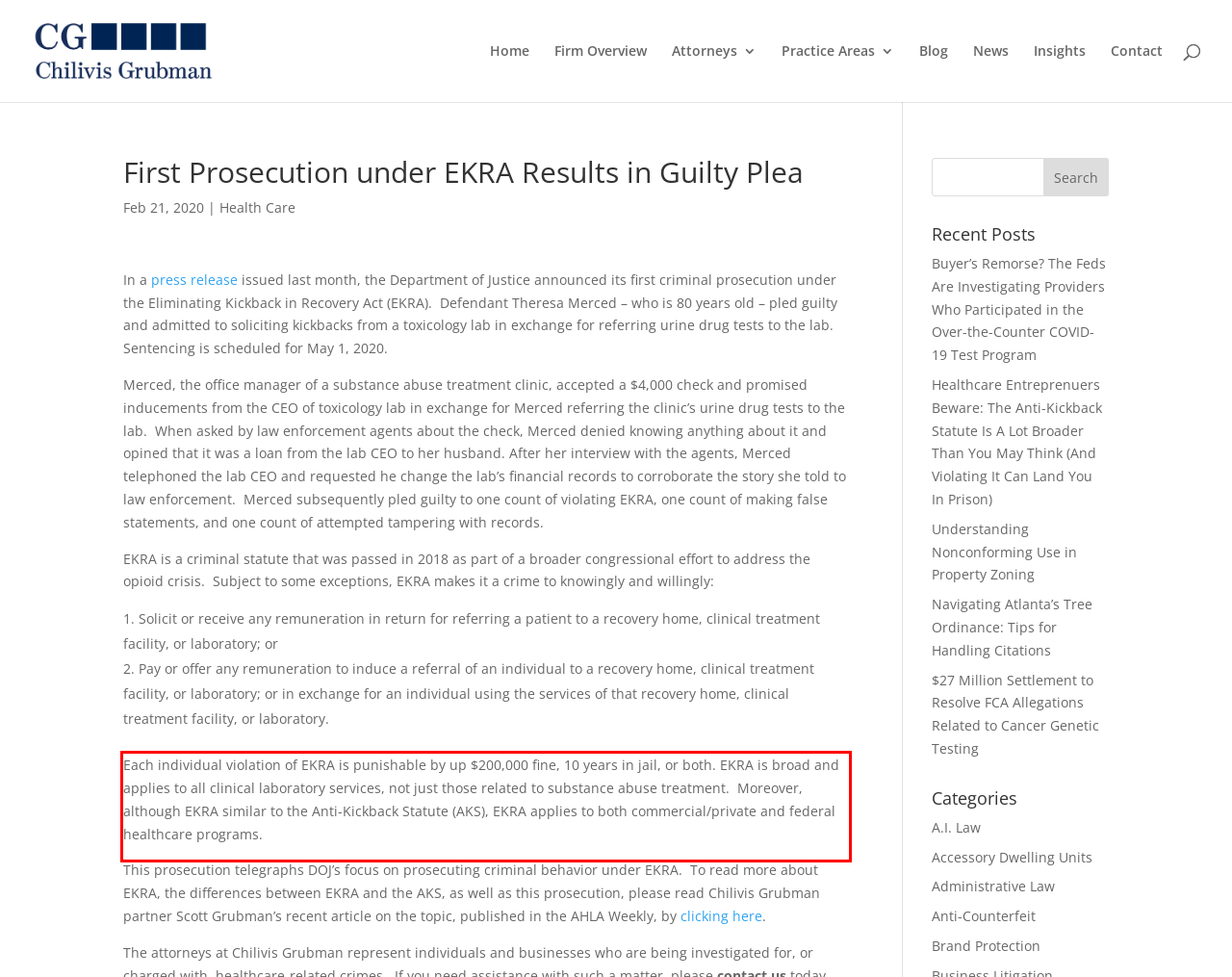You are given a webpage screenshot with a red bounding box around a UI element. Extract and generate the text inside this red bounding box.

Each individual violation of EKRA is punishable by up $200,000 fine, 10 years in jail, or both. EKRA is broad and applies to all clinical laboratory services, not just those related to substance abuse treatment. Moreover, although EKRA similar to the Anti-Kickback Statute (AKS), EKRA applies to both commercial/private and federal healthcare programs.